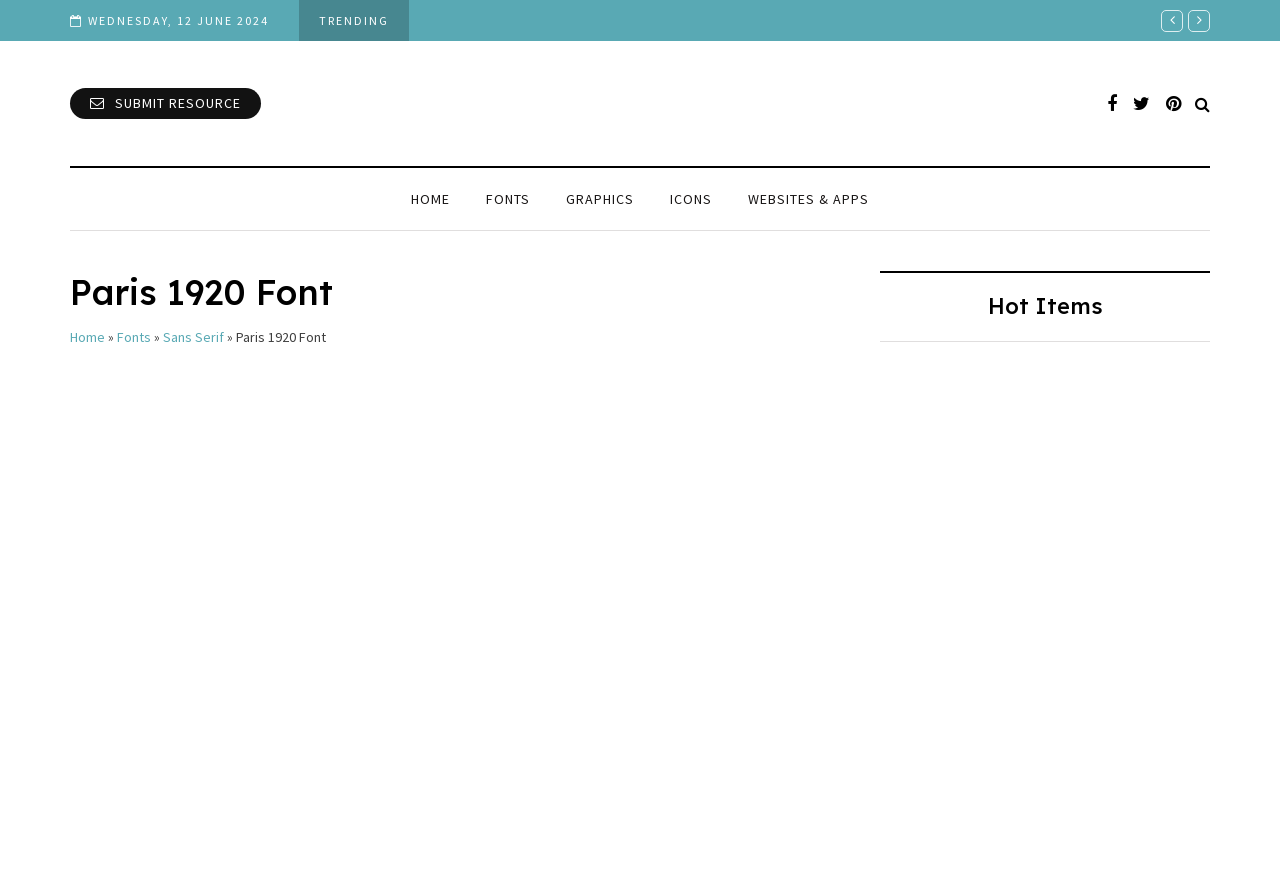What are the categories on the top navigation bar?
Based on the image, respond with a single word or phrase.

HOME, FONTS, GRAPHICS, ICONS, WEBSITES & APPS